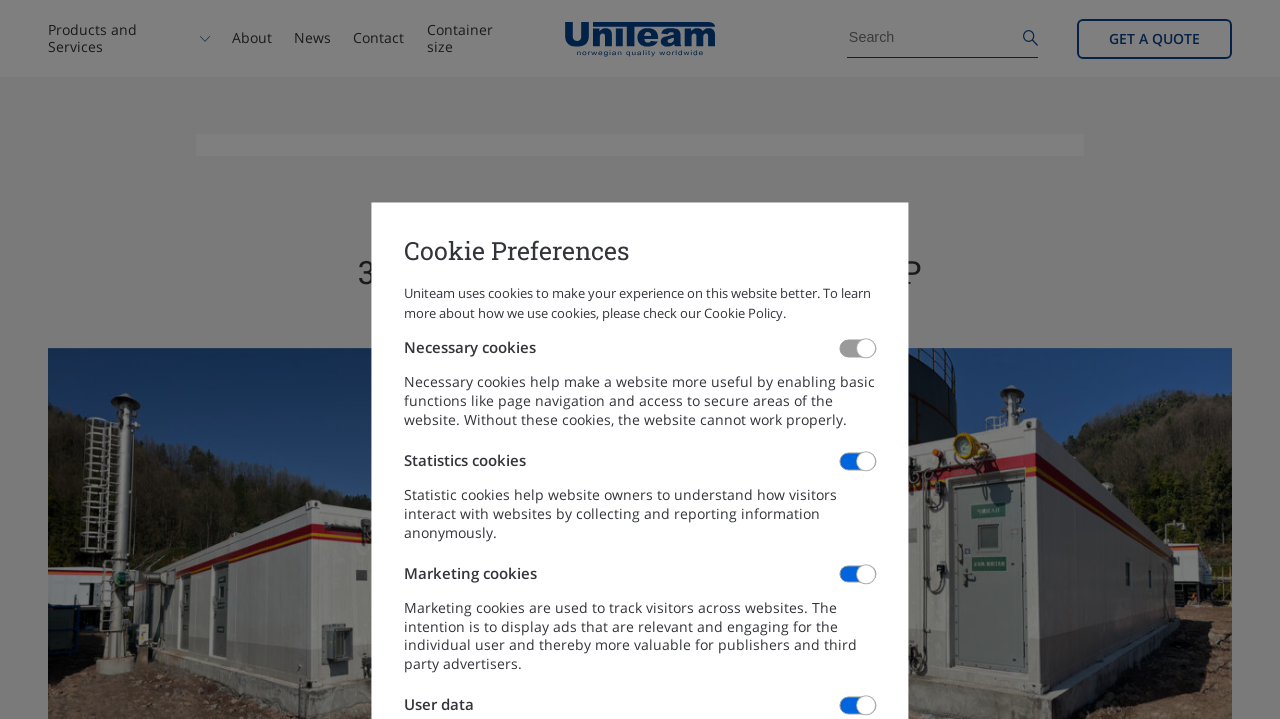Describe every aspect of the webpage in a detailed manner.

The webpage is about a 3D VR tour of a 20-Men H2S Blast Shelter, specifically designed for easy transport and safety. At the top left, there is a button with an arrow-down-blue icon, followed by links to "About", "News", and "Contact". To the right of these links, there is a link to "Container size" and a logo image. 

On the top right, there is a search bar with a search icon and a "GET A QUOTE" link. Below the search bar, there is a link to "Structural analysis" accompanied by an image. 

The main content of the webpage is a heading that reads "3D VR TOUR of 20-Men H2S Blast SIP". Below this heading, there is a static text displaying the date "24/02/2023". 

Further down, there is a section about cookie preferences, which includes a heading, a paragraph of text, and four checkboxes with corresponding descriptions for "Necessary cookies", "Statistics cookies", "Marketing cookies", and "User data".